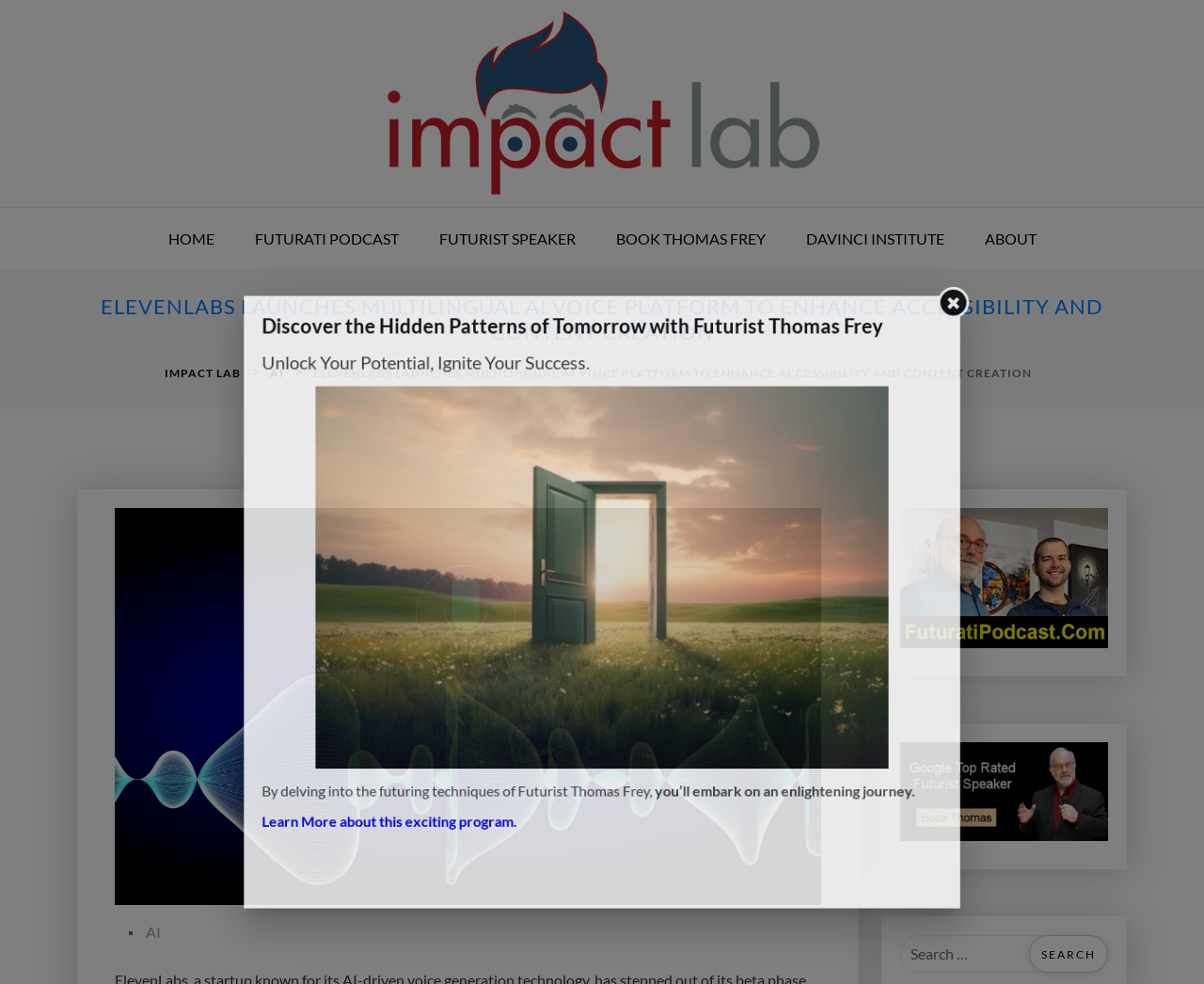What is the topic of the podcast?
Look at the screenshot and respond with one word or a short phrase.

Futurati